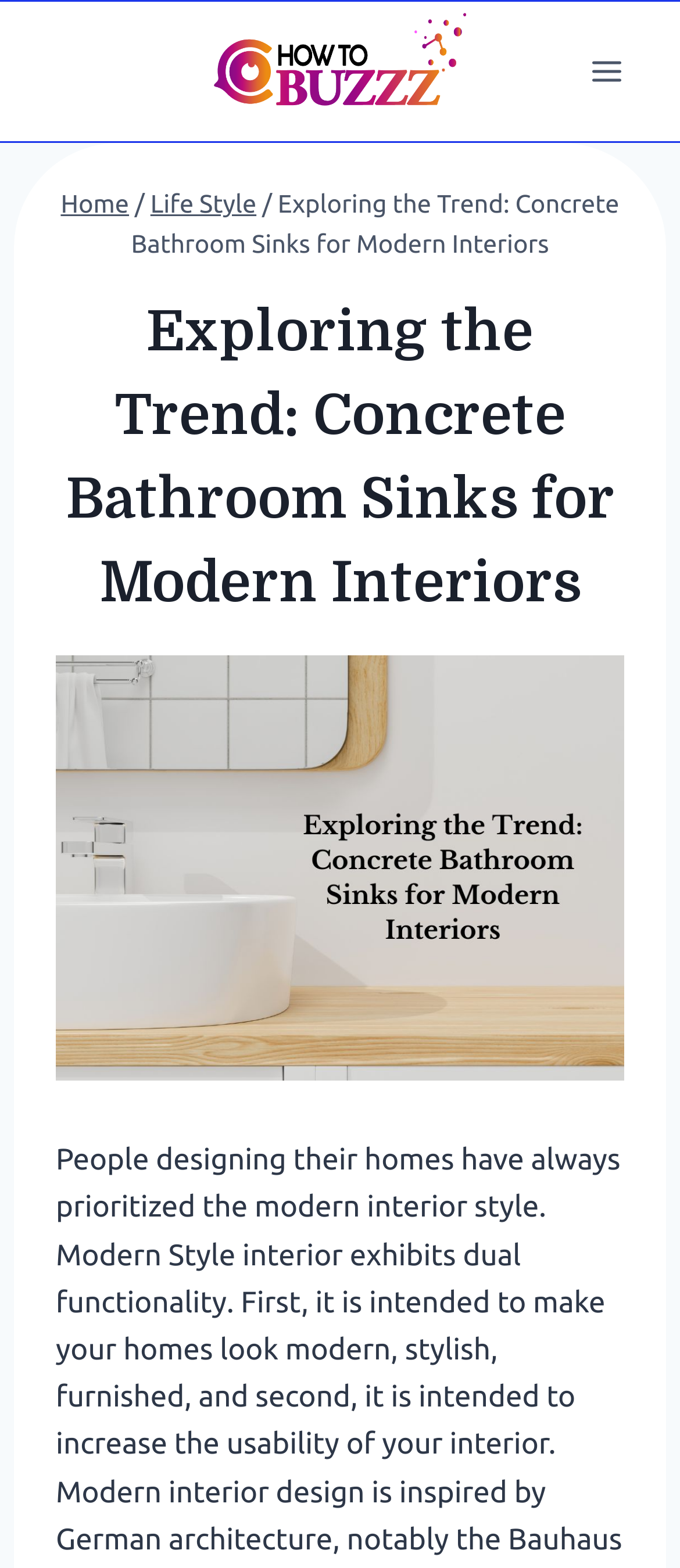What is the logo of the website?
Based on the screenshot, provide your answer in one word or phrase.

How To Buzz